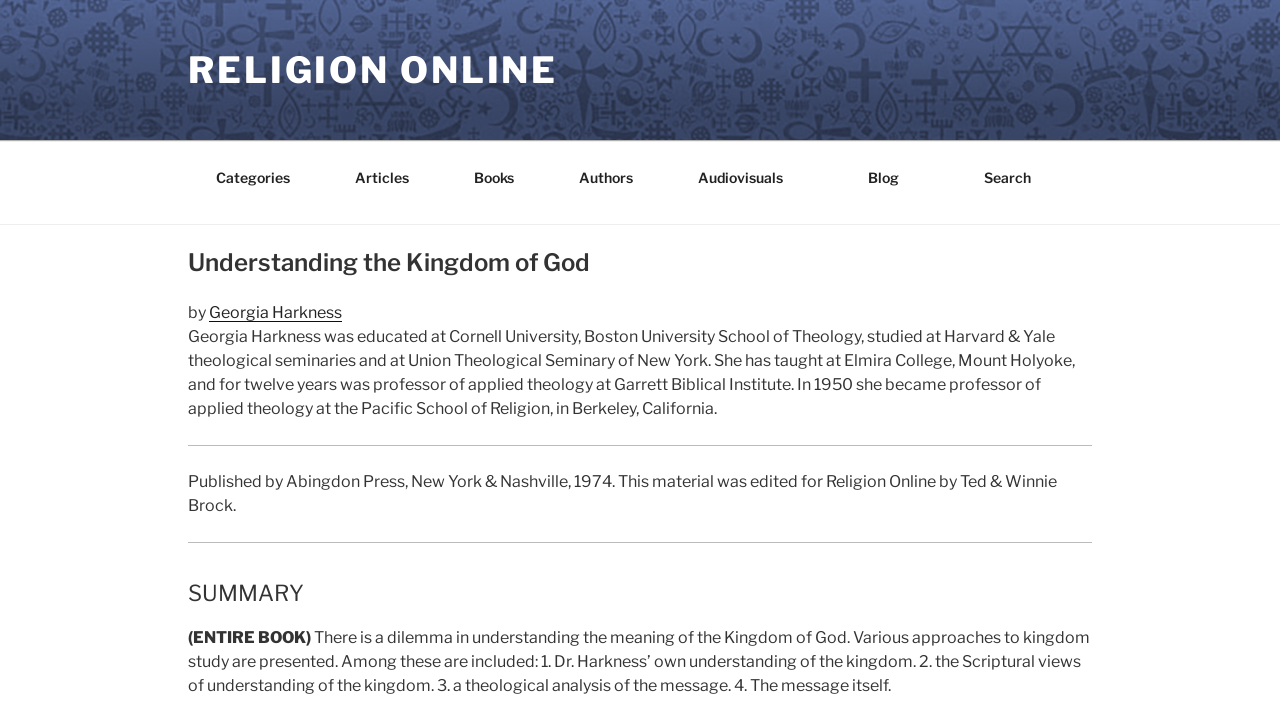Locate the bounding box coordinates of the clickable region to complete the following instruction: "Explore the 'Audiovisuals' page."

[0.531, 0.212, 0.625, 0.28]